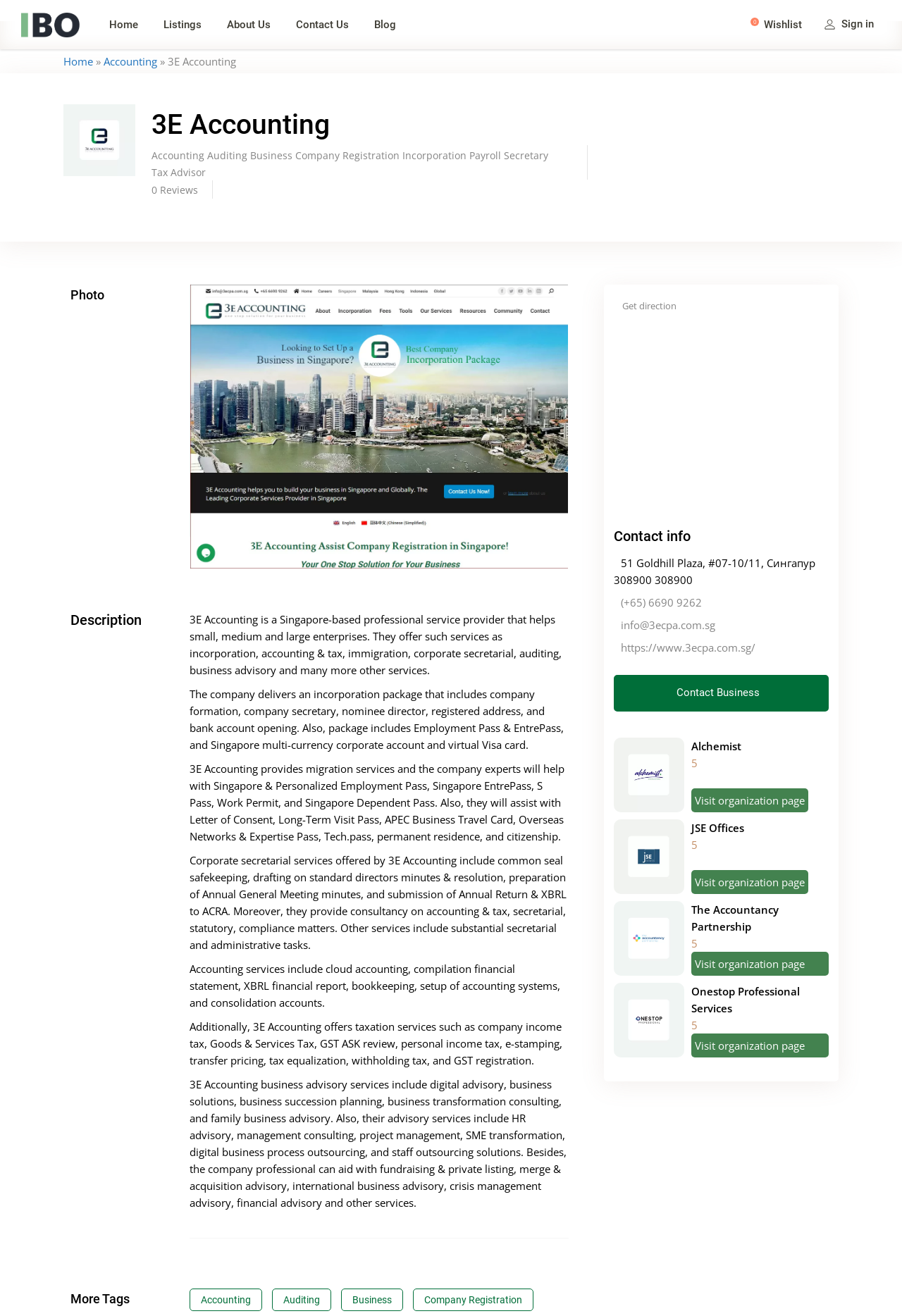Offer a detailed explanation of the webpage layout and contents.

The webpage is about 3E Accounting, a Singapore-based professional service provider that helps small, medium, and large enterprises. At the top left corner, there is a logo of the company, accompanied by a dark logo and a light logo. Below the logo, there is a navigation menu with links to "Home", "Listings", "About Us", "Contact Us", and "Blog".

On the top right corner, there is a wishlist link and a sign-in link, accompanied by an image. Below the navigation menu, there is a heading that reads "3E Accounting" and an image of the company. 

The main content of the webpage is divided into sections. The first section describes the company's services, including incorporation, accounting, tax, immigration, corporate secretarial, auditing, business advisory, and more. The section is divided into paragraphs, each describing a specific service offered by the company.

Below the description of services, there are links to various services offered by the company, including accounting, auditing, business, company registration, and more. 

On the right side of the webpage, there is a section that displays contact information, including the company's address, phone number, email, and website. There is also a "Contact Business" button. Below the contact information, there are images and links to other organizations, including Alchemist, JSE Offices, The Accountancy Partnership, and Onestop Professional Services.

Overall, the webpage provides an overview of 3E Accounting's services and contact information, as well as links to other related organizations.